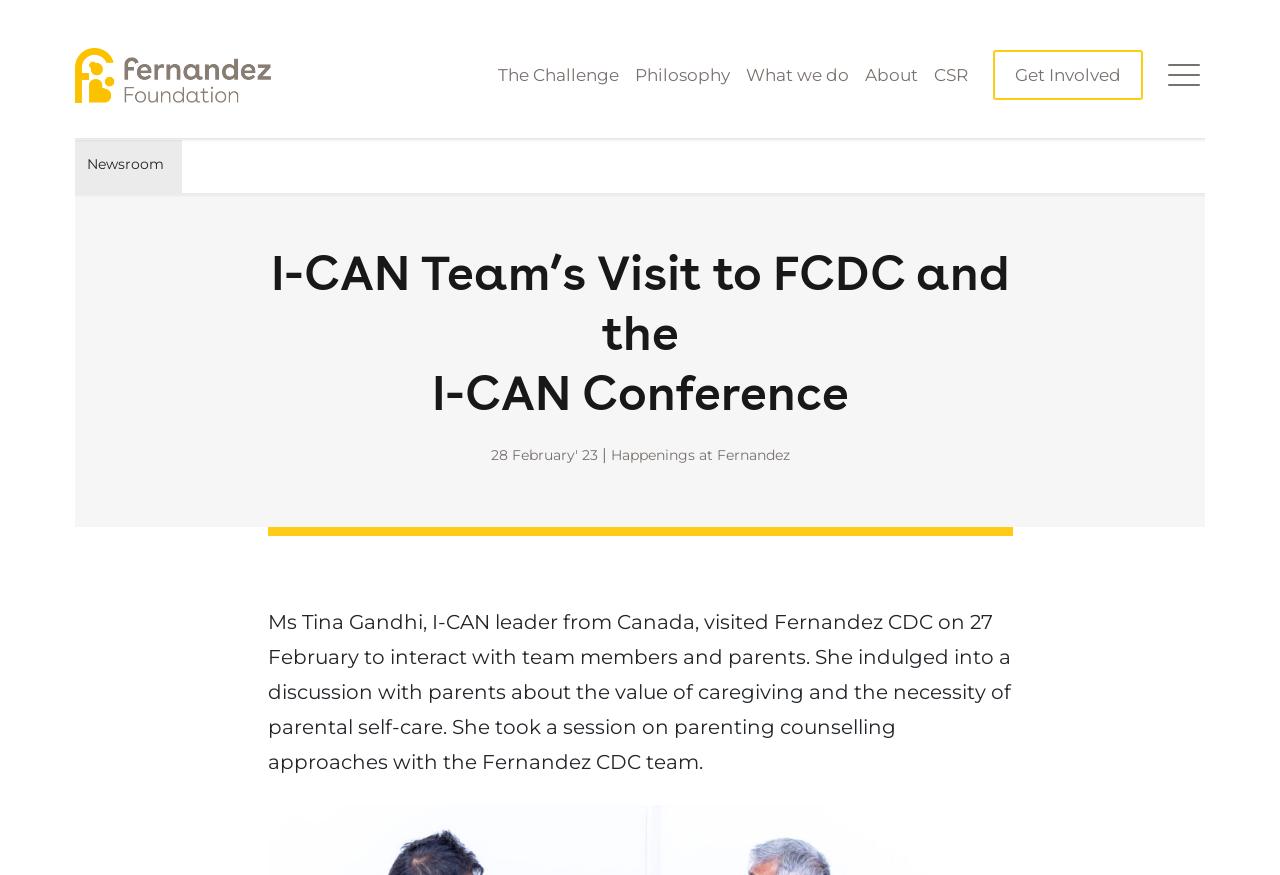What is the name of the organization that Ms Tina Gandhi interacted with?
Using the image as a reference, give an elaborate response to the question.

I found the answer by reading the text that describes the event at Fernandez CDC, where it mentions 'Ms Tina Gandhi, I-CAN leader from Canada, visited Fernandez CDC on 27 February...'.